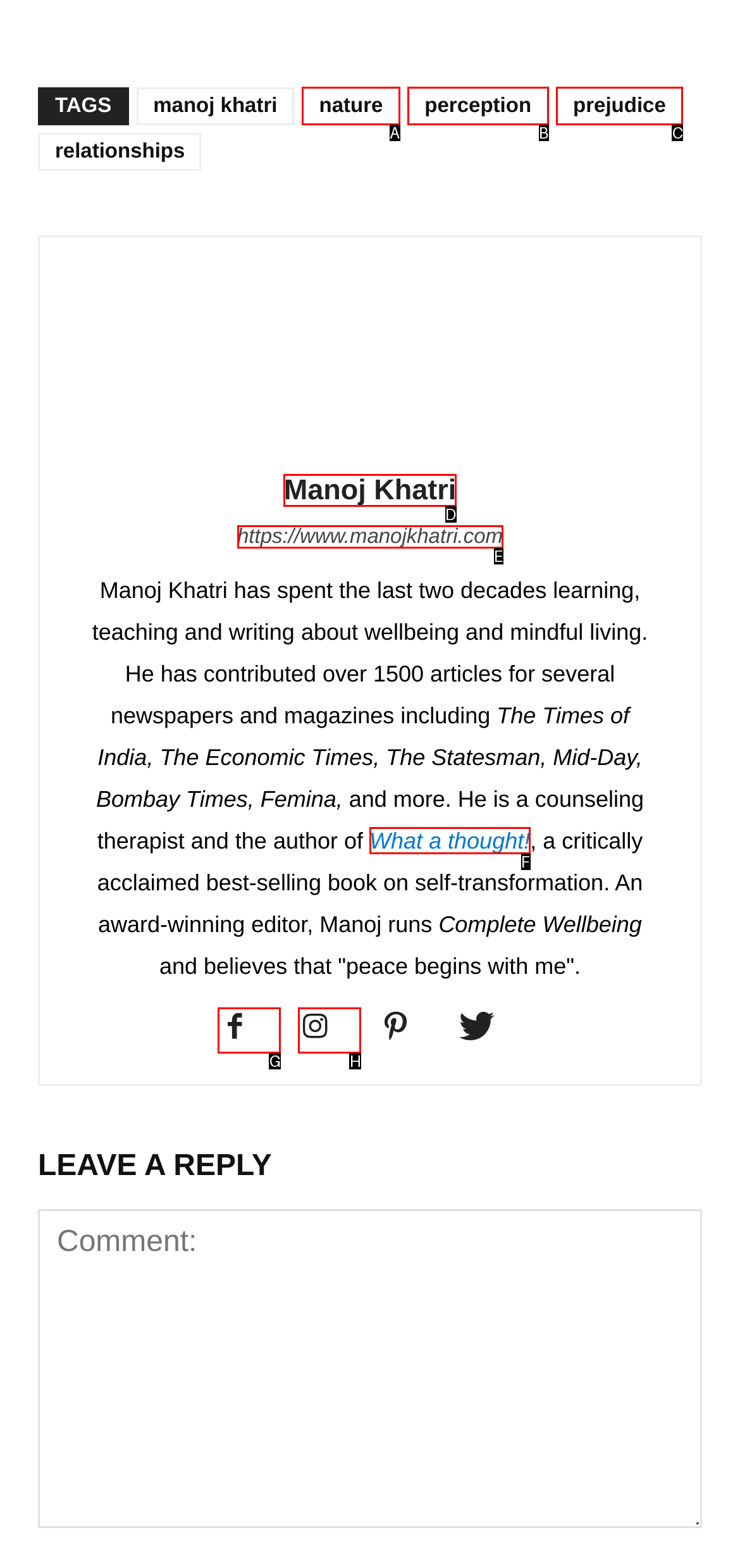Match the option to the description: Manoj Khatri
State the letter of the correct option from the available choices.

D